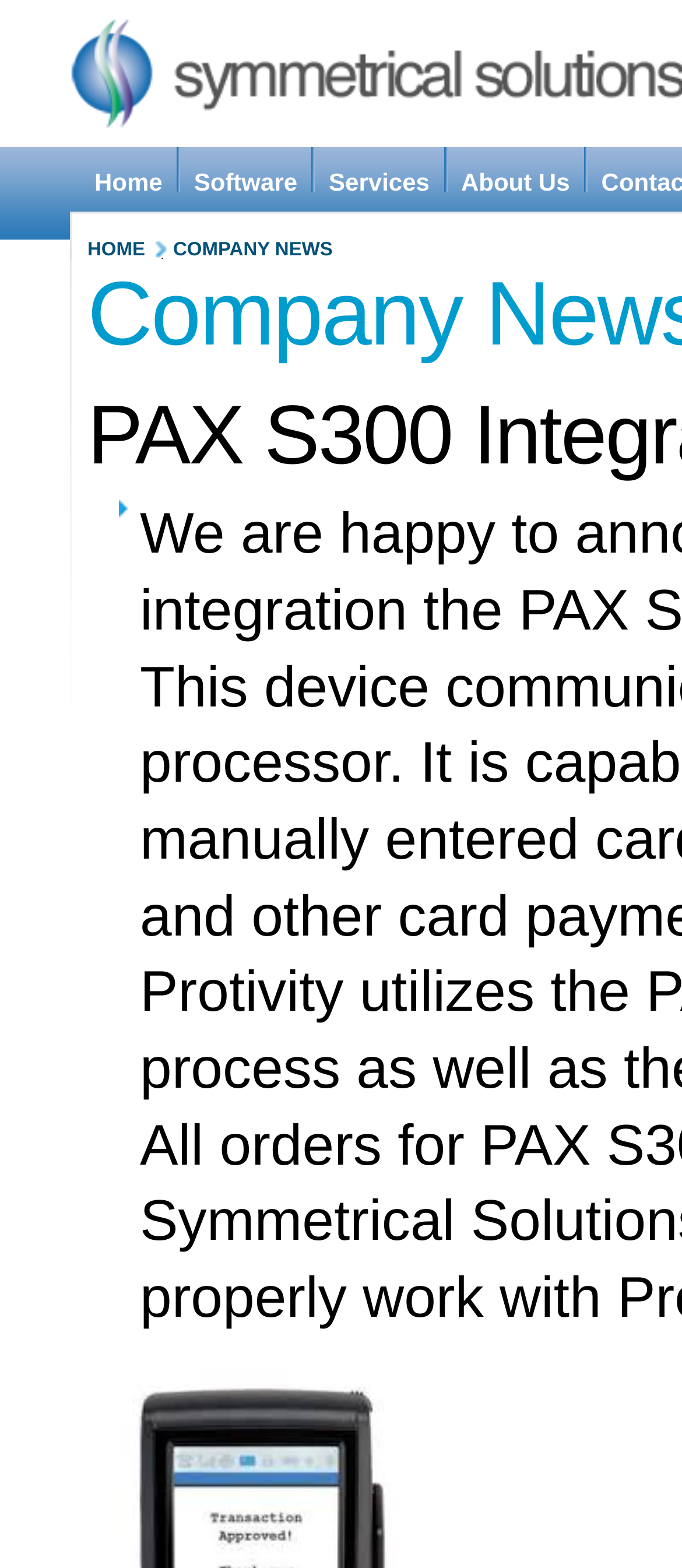Answer the question with a single word or phrase: 
What is the first menu item on the top navigation bar?

Home